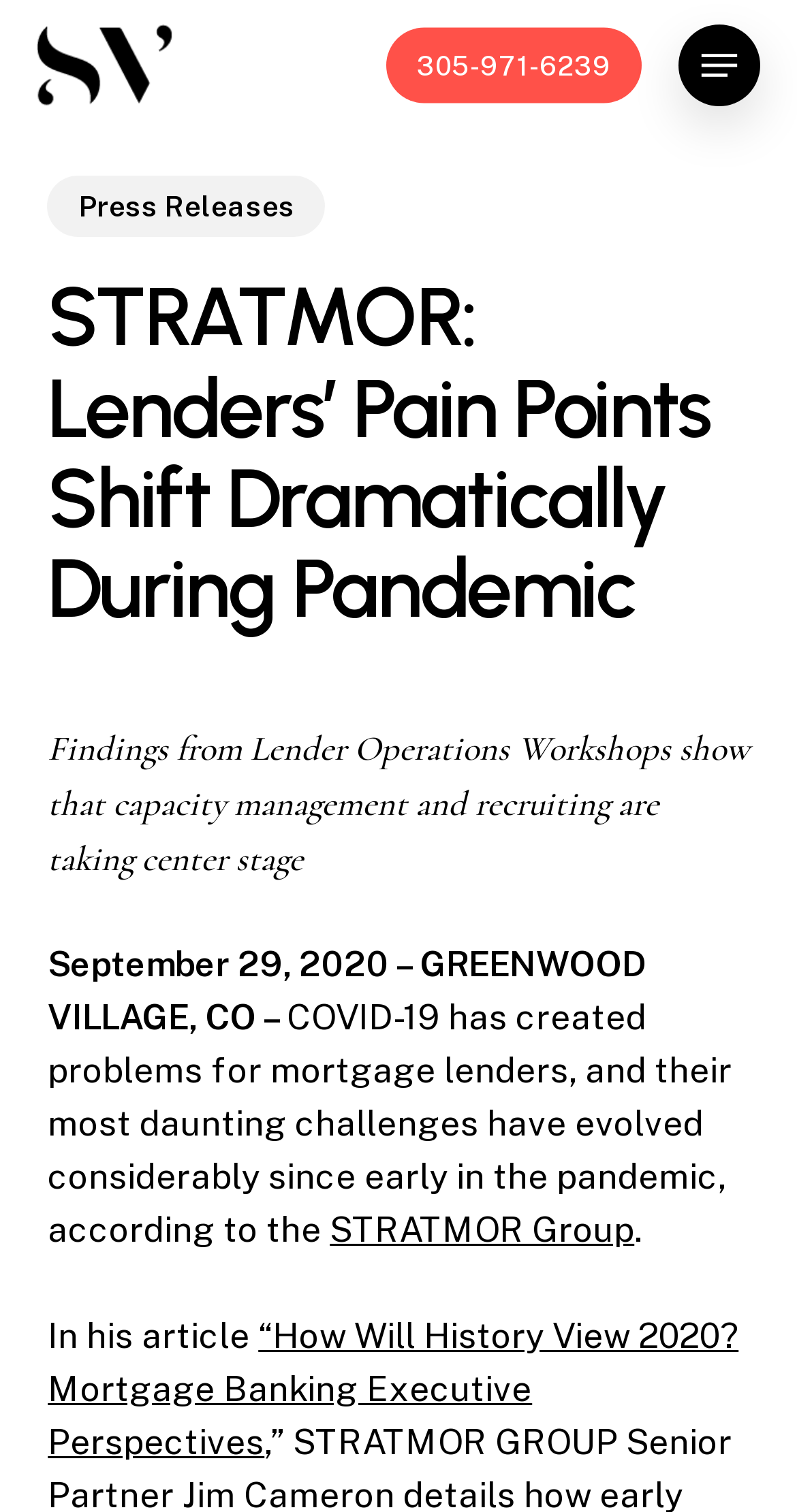Please specify the bounding box coordinates in the format (top-left x, top-left y, bottom-right x, bottom-right y), with values ranging from 0 to 1. Identify the bounding box for the UI component described as follows: alt="Strategic Vantage"

[0.046, 0.016, 0.218, 0.07]